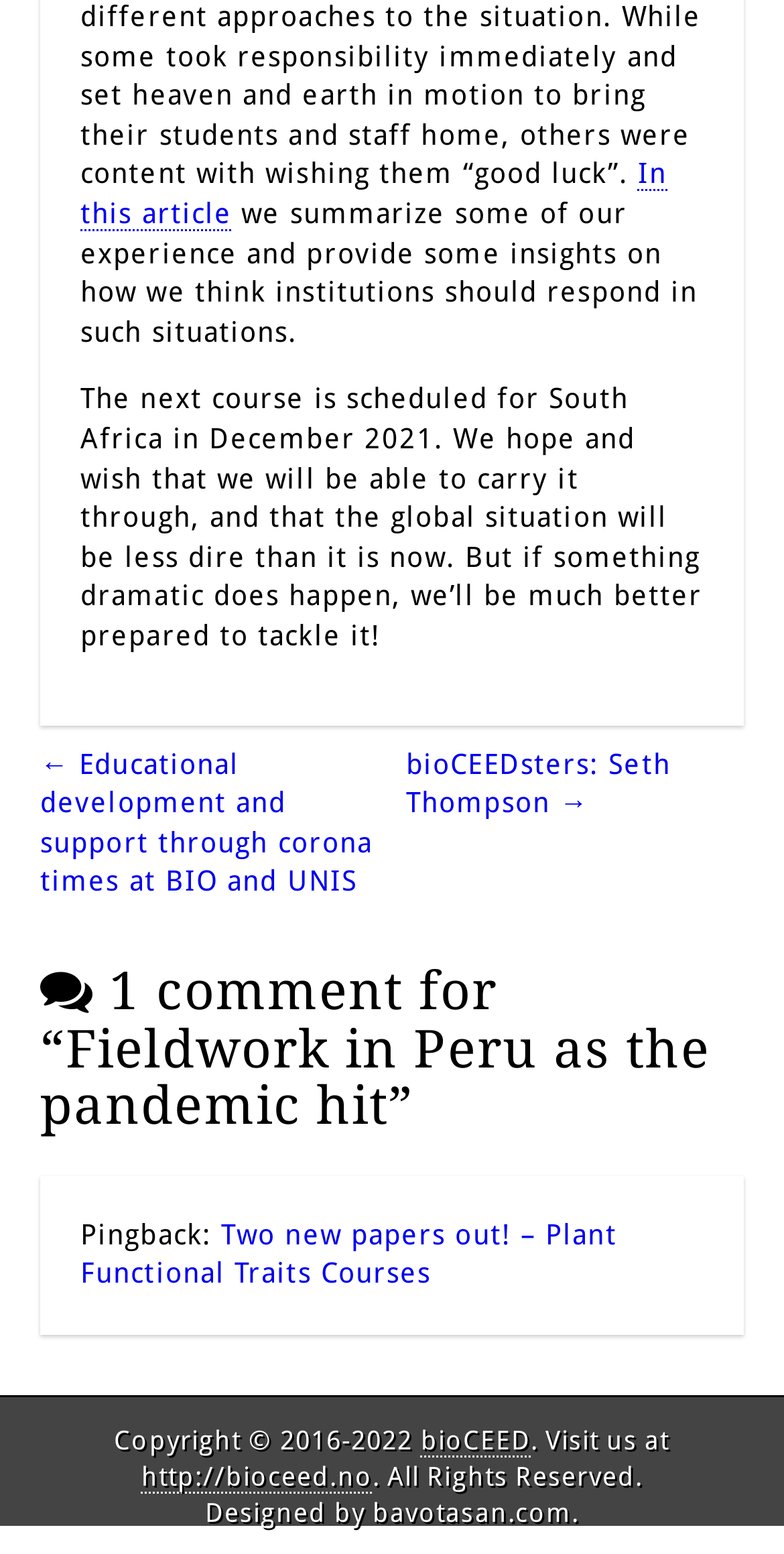What is the theme of the next course mentioned in the article?
Using the image, provide a concise answer in one word or a short phrase.

Not specified